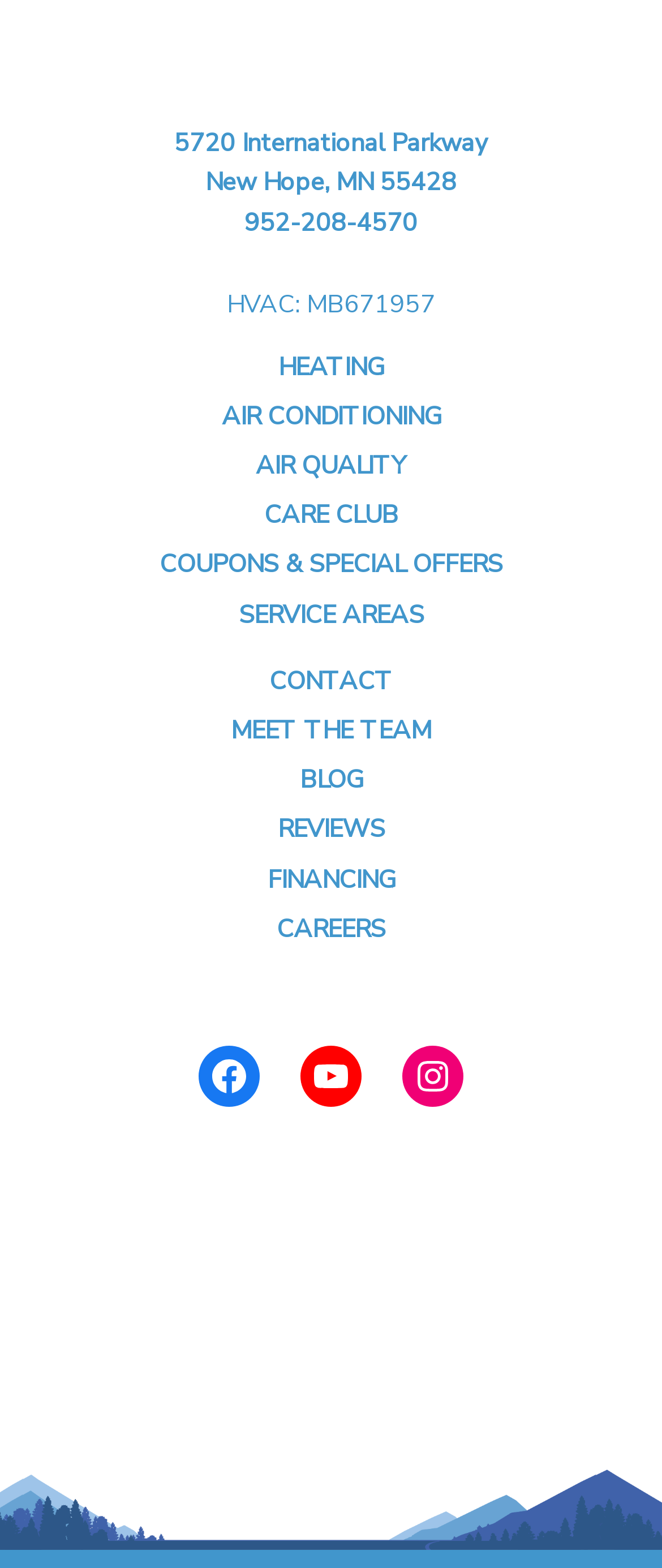Determine the bounding box coordinates of the section to be clicked to follow the instruction: "view REVIEWS page". The coordinates should be given as four float numbers between 0 and 1, formatted as [left, top, right, bottom].

[0.419, 0.518, 0.581, 0.54]